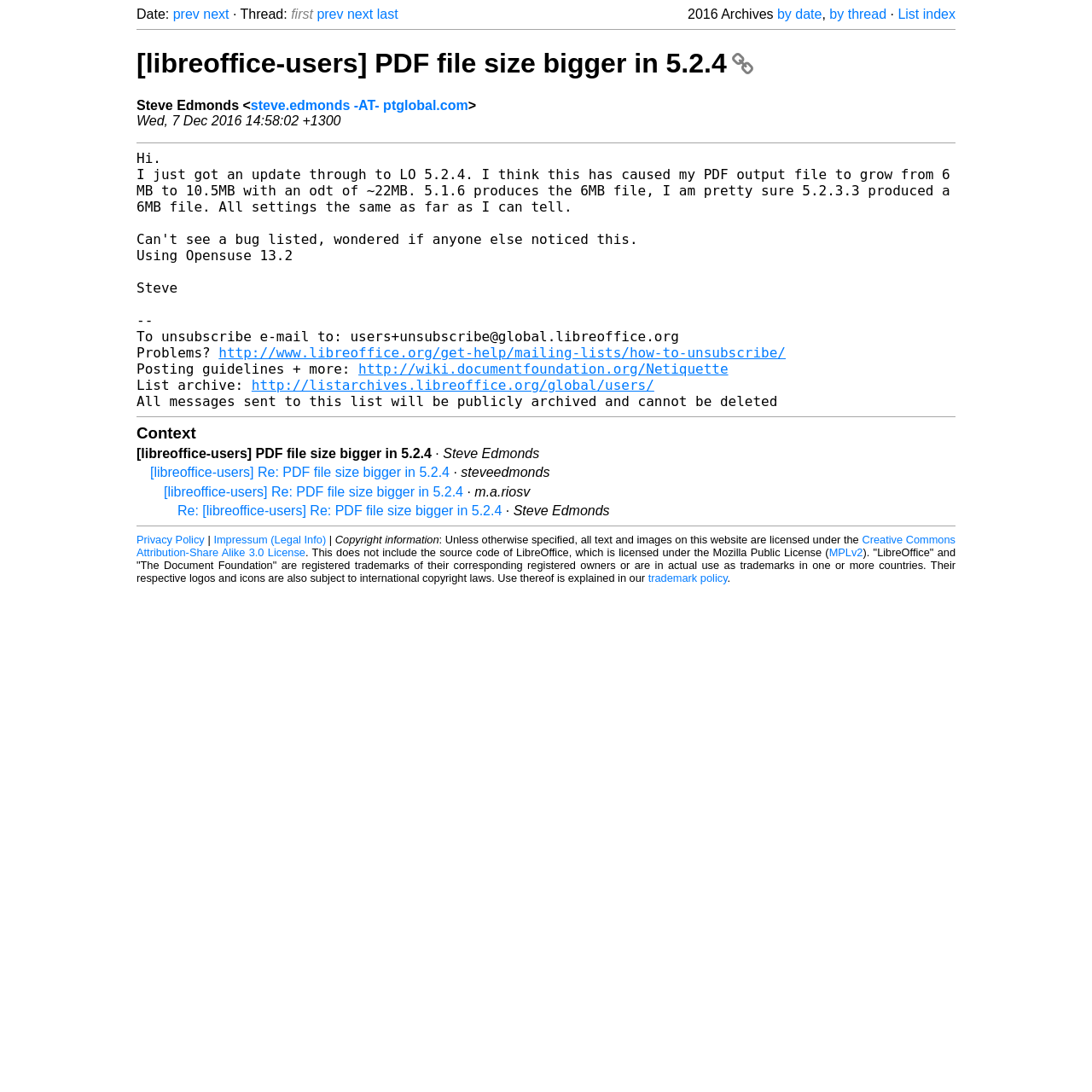From the webpage screenshot, predict the bounding box of the UI element that matches this description: "trademark policy".

[0.593, 0.523, 0.666, 0.535]